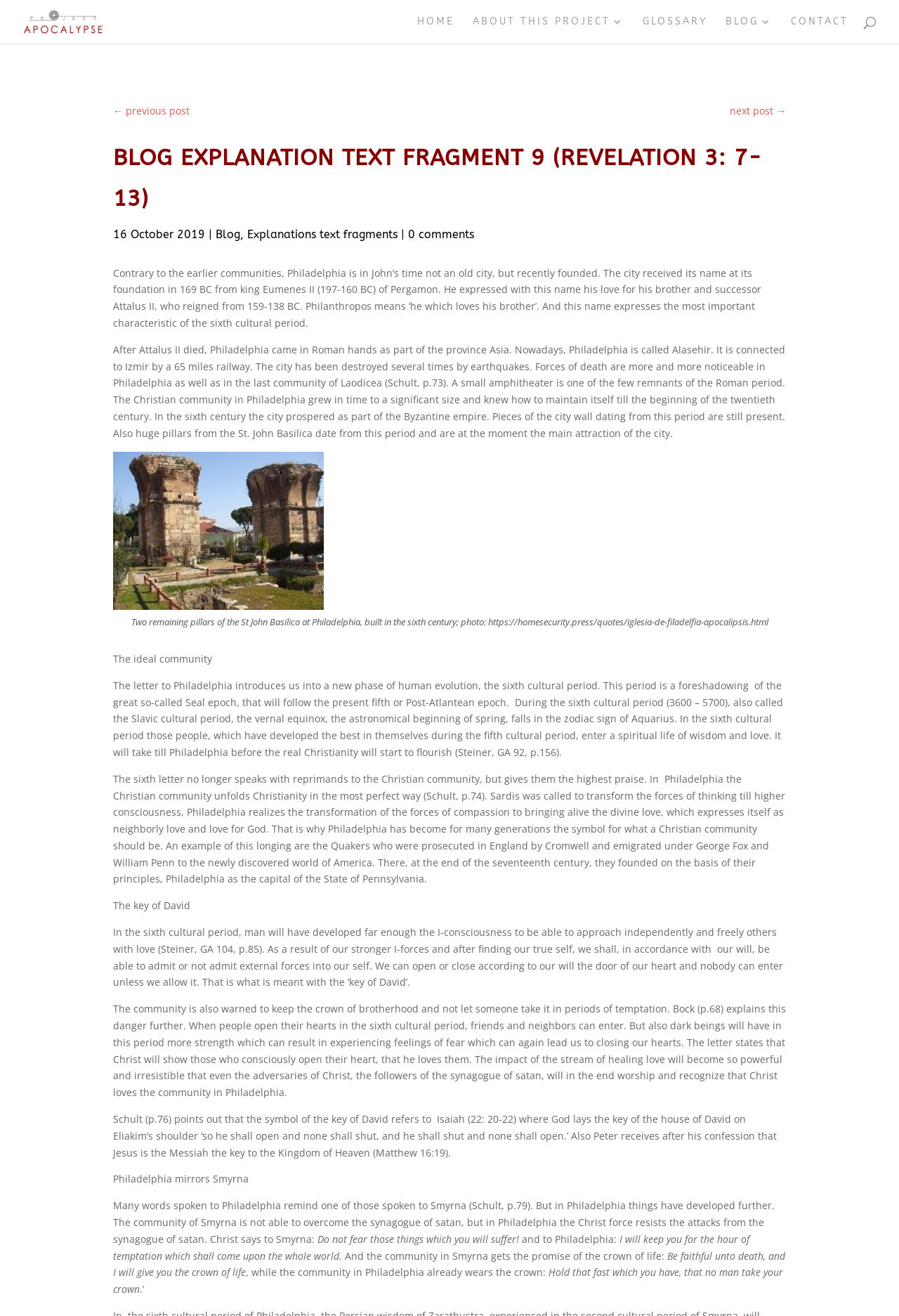Please provide a one-word or short phrase answer to the question:
What is the name of the basilica mentioned in the blog post?

St John Basilica